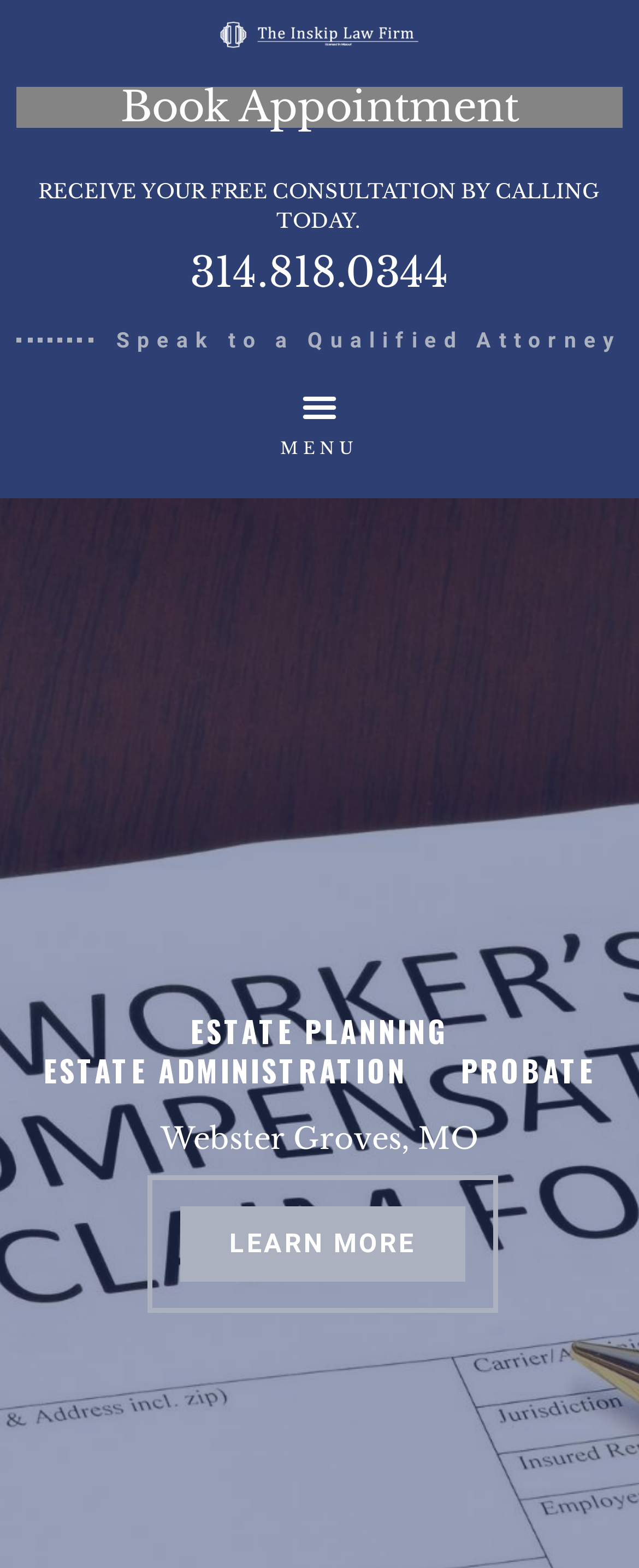Determine the bounding box coordinates of the UI element described by: "Book Appointment".

[0.188, 0.052, 0.812, 0.085]